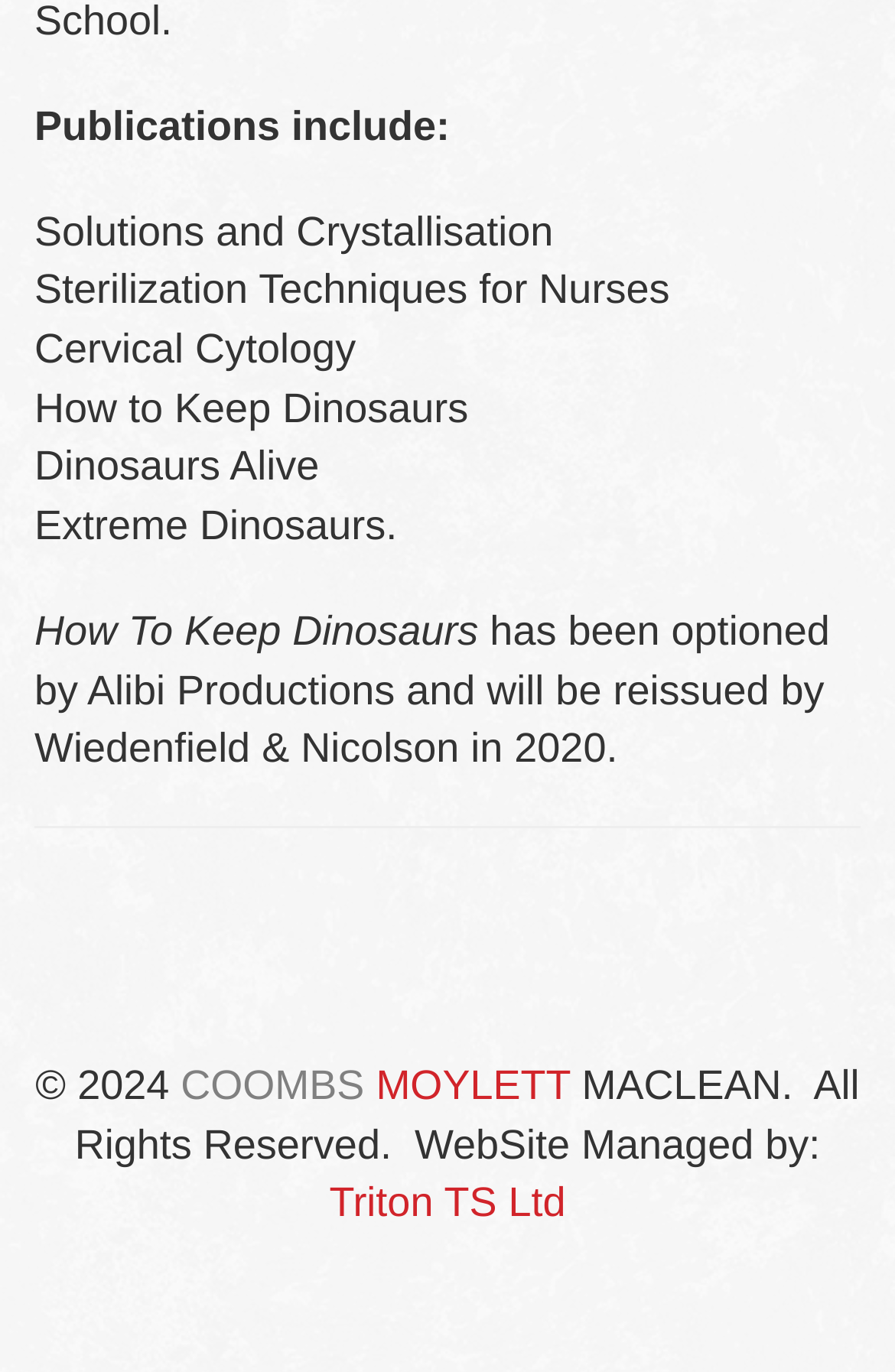Respond to the question below with a concise word or phrase:
What is the name of the company that manages the website?

Triton TS Ltd